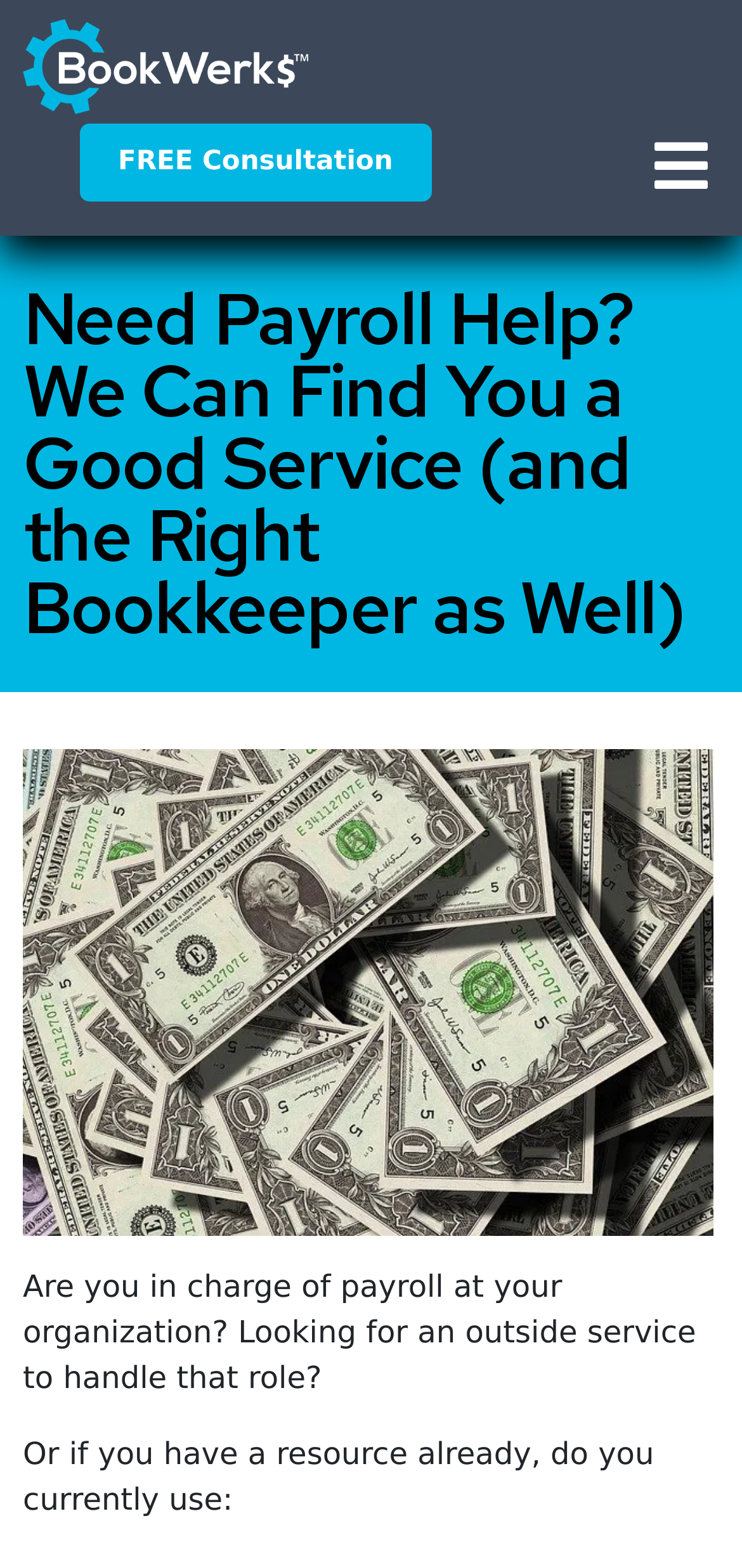What is the purpose of the FREE Consultation link?
Provide a detailed answer to the question, using the image to inform your response.

The link 'FREE Consultation' is likely intended to allow users to schedule a consultation or meeting with the service provider, as it is a call-to-action element on the webpage.